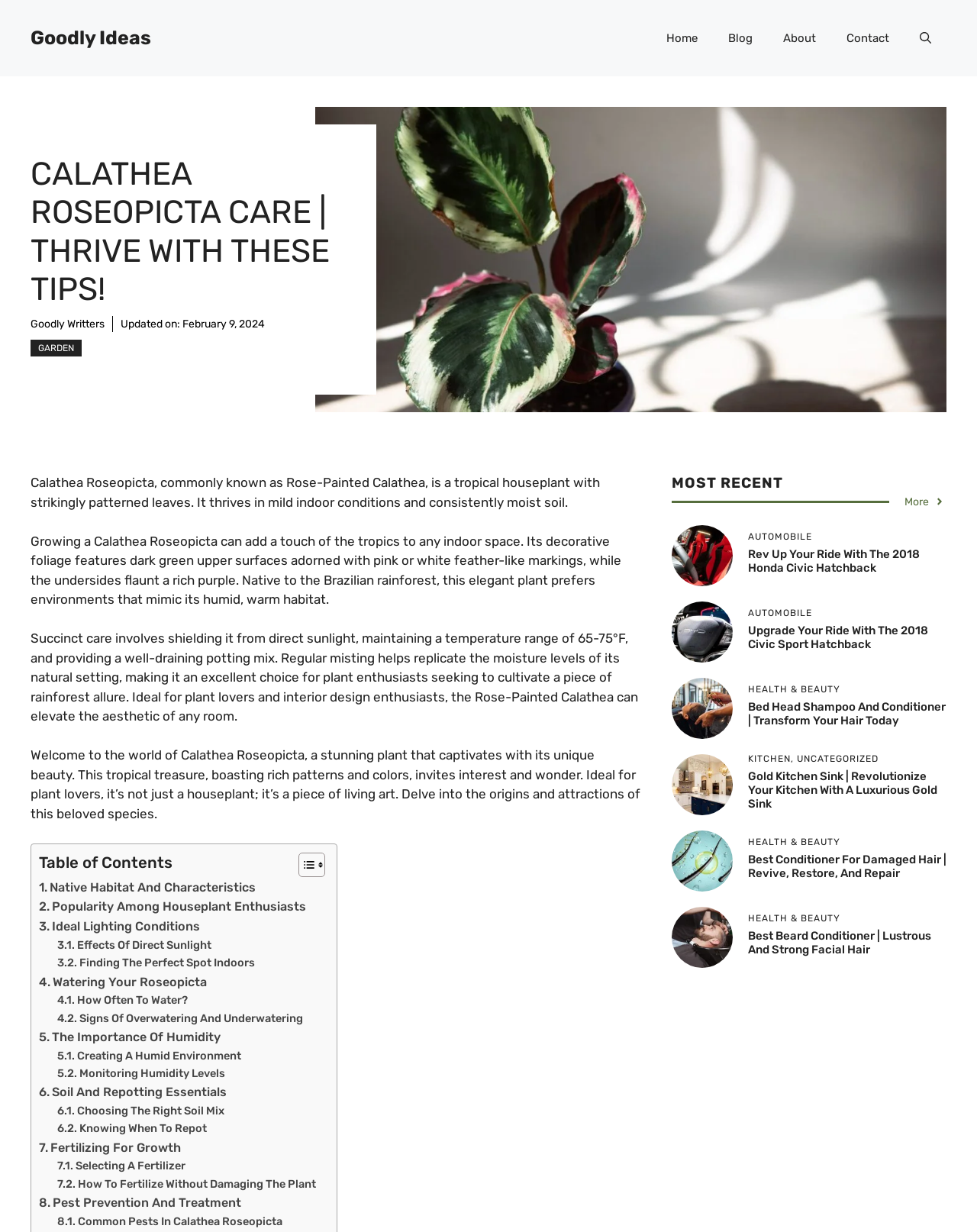Please locate the bounding box coordinates of the element that needs to be clicked to achieve the following instruction: "Learn about the native habitat and characteristics of Calathea Roseopicta". The coordinates should be four float numbers between 0 and 1, i.e., [left, top, right, bottom].

[0.04, 0.712, 0.262, 0.728]